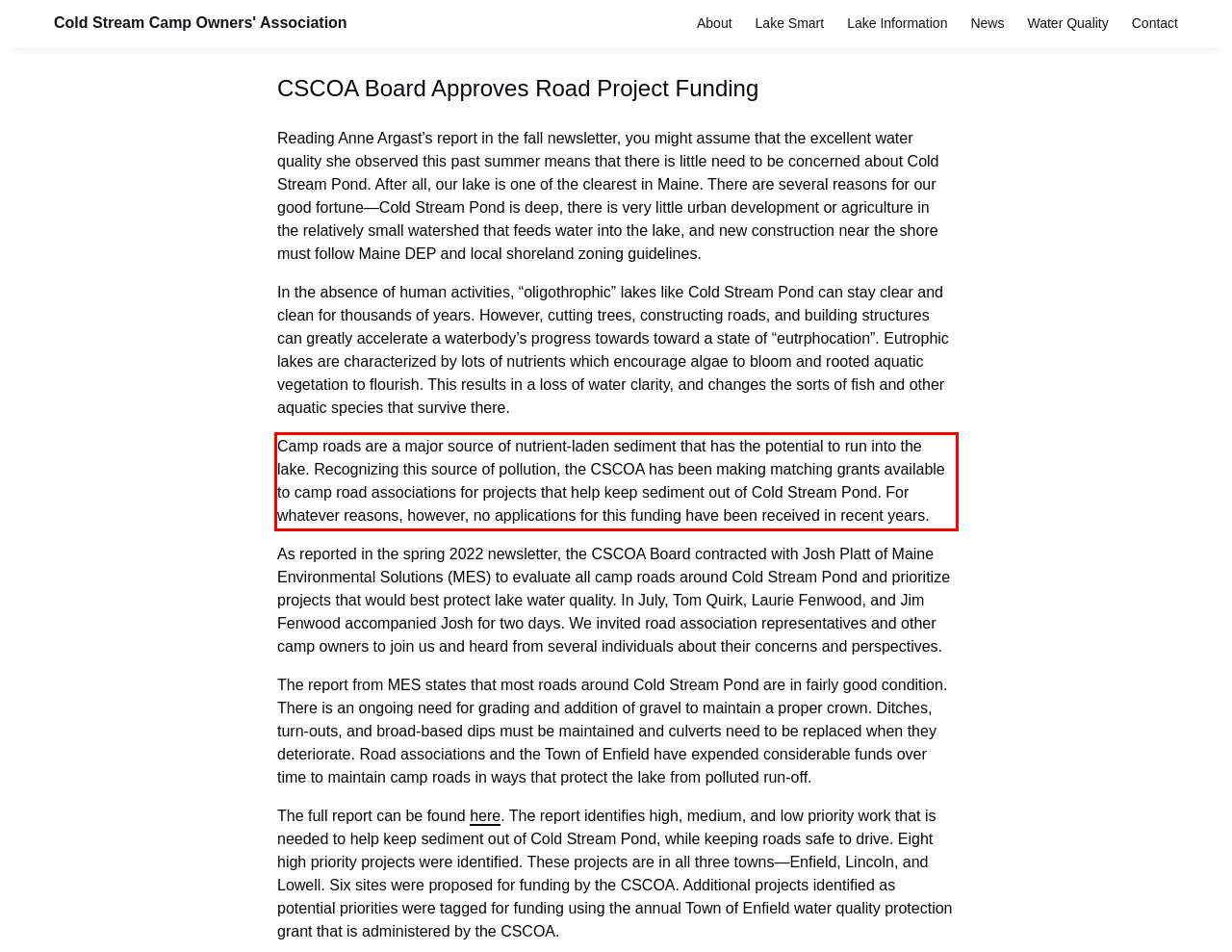Please identify the text within the red rectangular bounding box in the provided webpage screenshot.

Camp roads are a major source of nutrient-laden sediment that has the potential to run into the lake. Recognizing this source of pollution, the CSCOA has been making matching grants available to camp road associations for projects that help keep sediment out of Cold Stream Pond. For whatever reasons, however, no applications for this funding have been received in recent years.